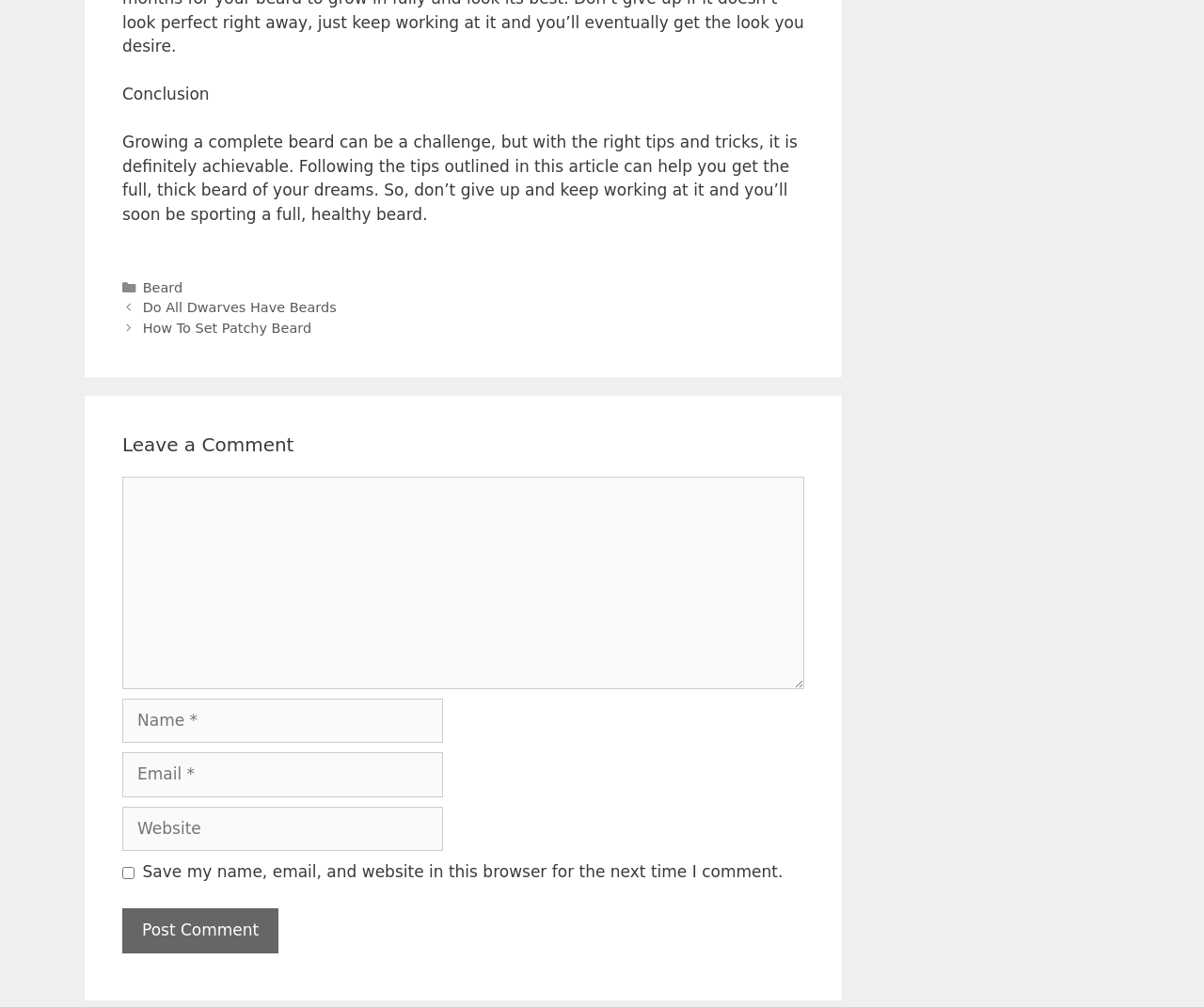Identify the coordinates of the bounding box for the element described below: "parent_node: Comment name="url" placeholder="Website"". Return the coordinates as four float numbers between 0 and 1: [left, top, right, bottom].

[0.102, 0.801, 0.368, 0.845]